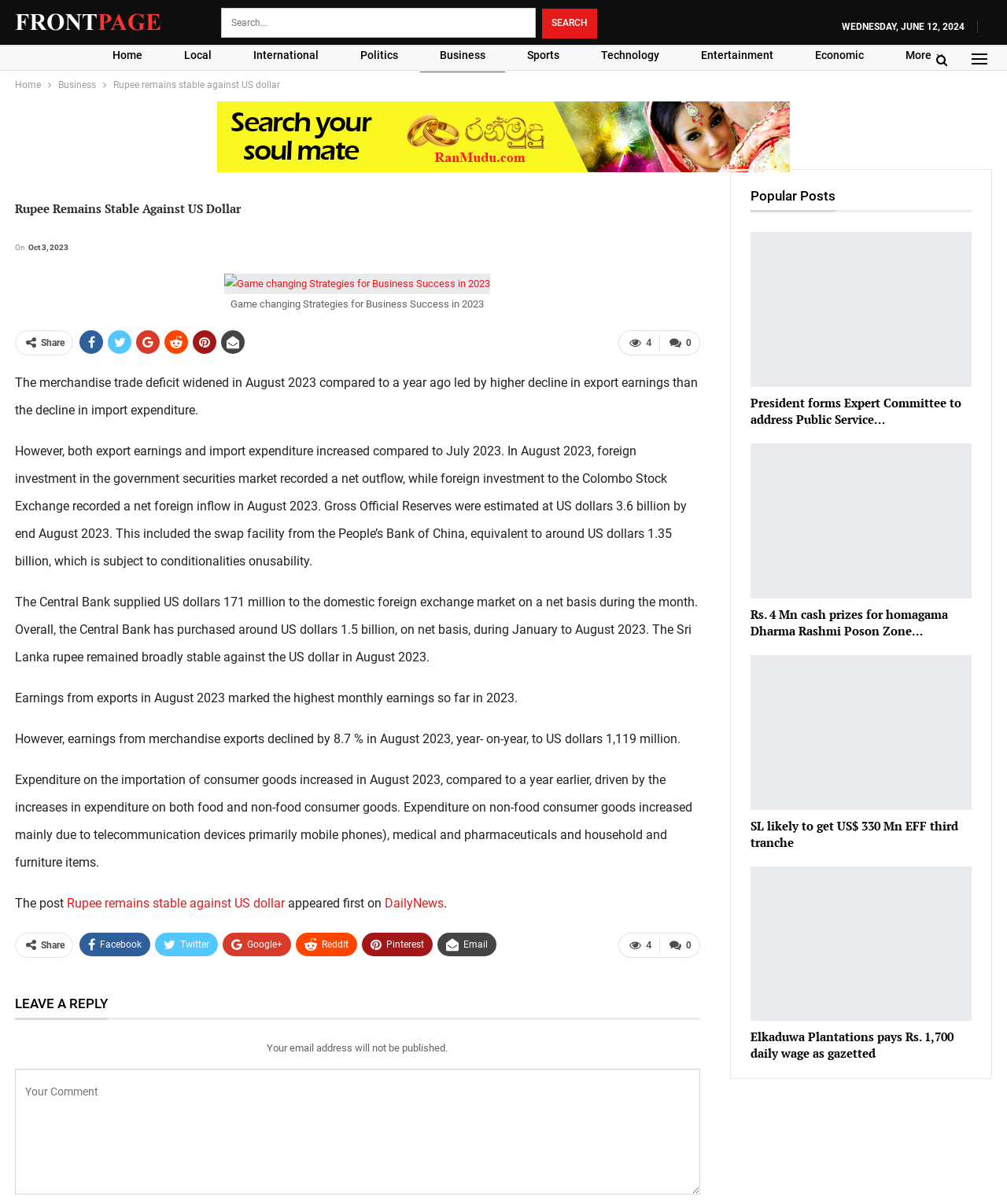Locate the bounding box coordinates of the UI element described by: "International". Provide the coordinates as four float numbers between 0 and 1, formatted as [left, top, right, bottom].

[0.232, 0.031, 0.336, 0.061]